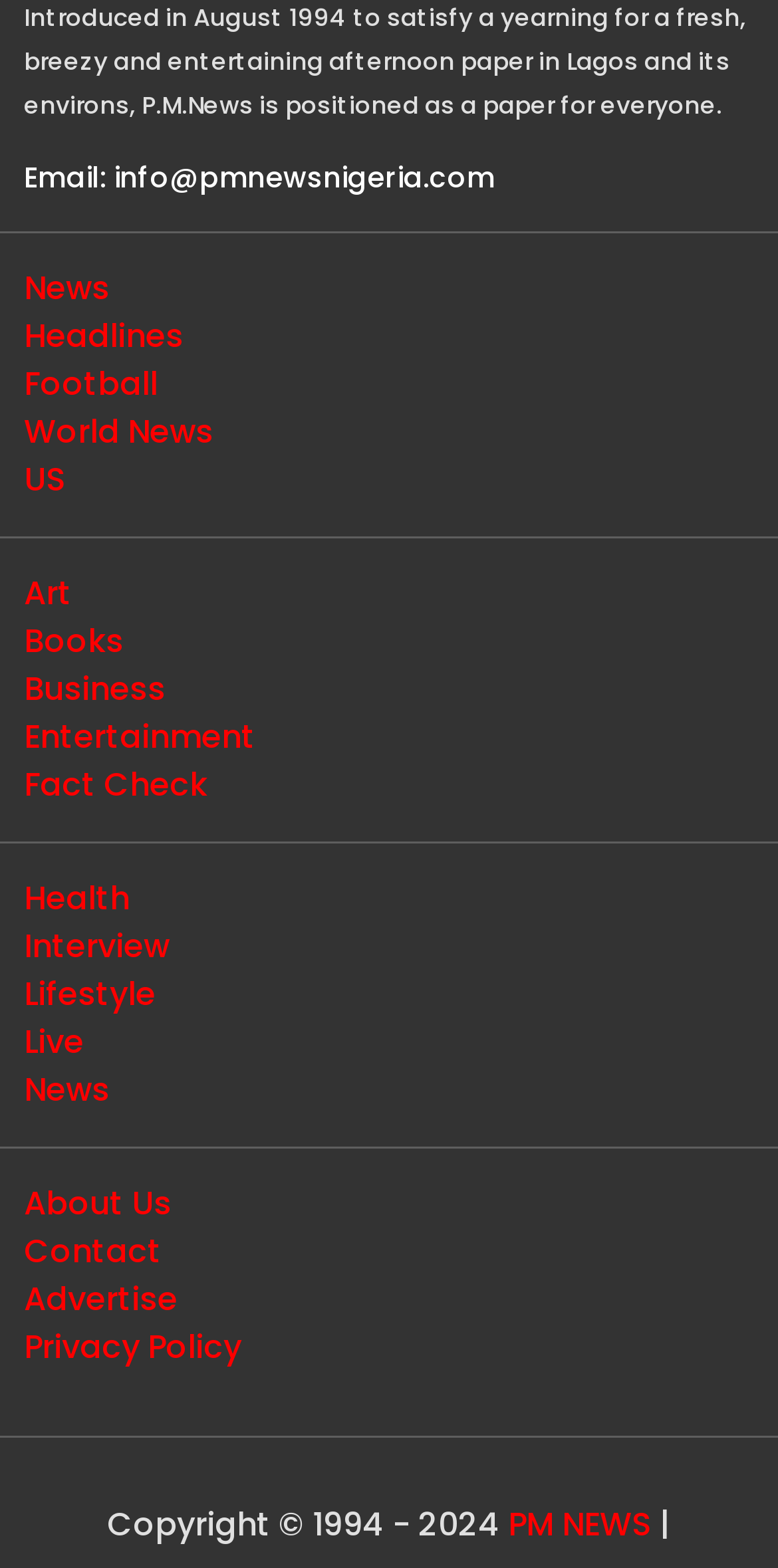Specify the bounding box coordinates for the region that must be clicked to perform the given instruction: "Contact the website".

[0.031, 0.783, 0.208, 0.812]